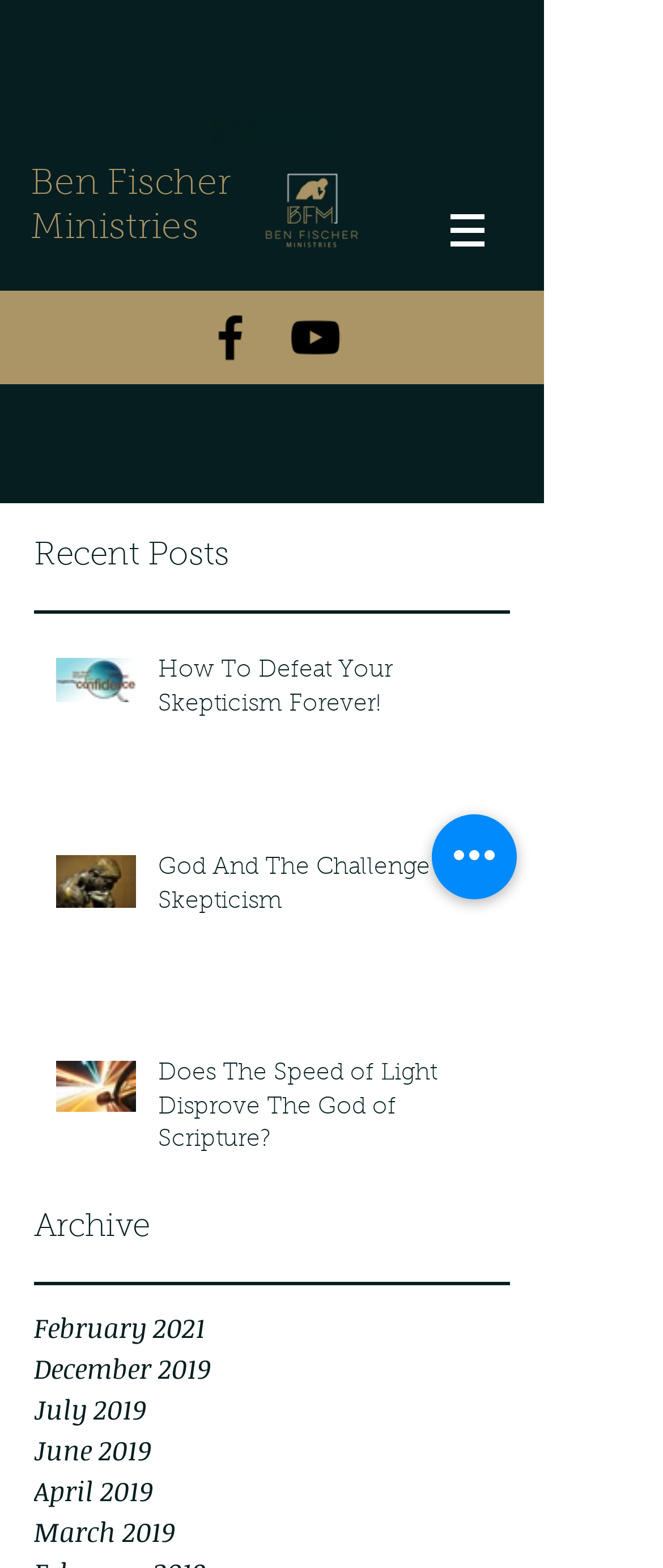Please determine the heading text of this webpage.

Who Was Cain's Wife?